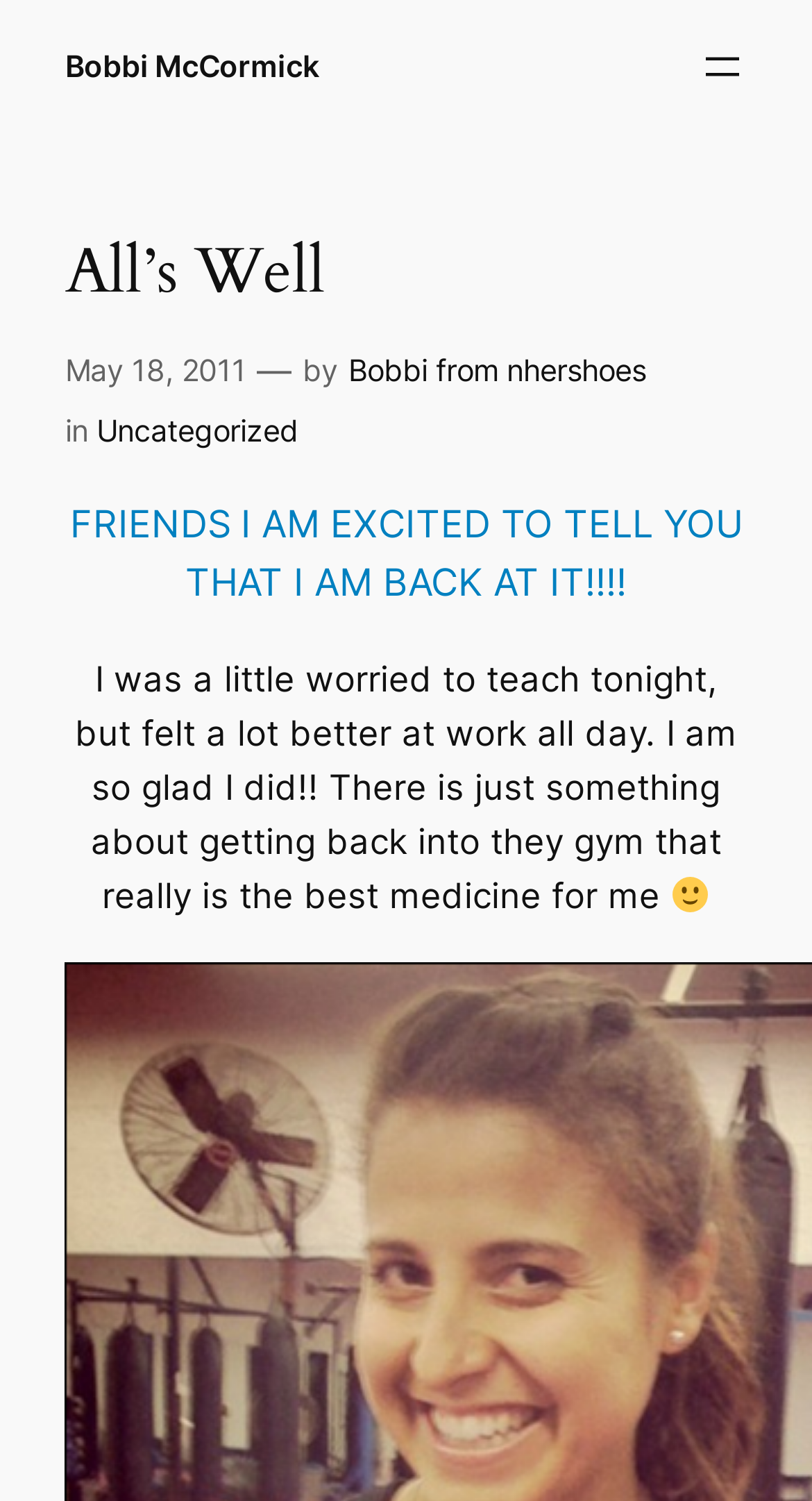Using floating point numbers between 0 and 1, provide the bounding box coordinates in the format (top-left x, top-left y, bottom-right x, bottom-right y). Locate the UI element described here: Industrial Automation Design Needs

None